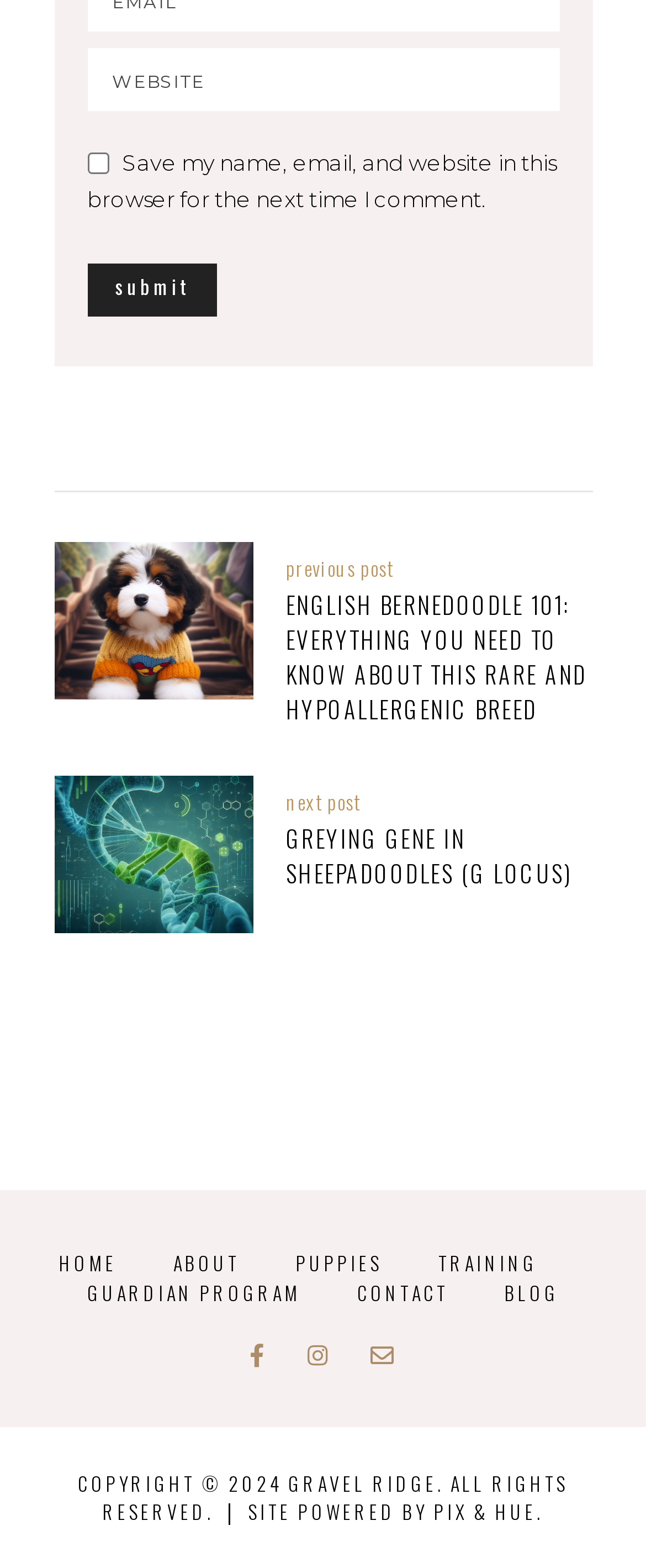How many links are in the footer?
Answer the question in as much detail as possible.

I counted the links in the footer section, which includes HOME, ABOUT, PUPPIES, TRAINING, GUARDIAN PROGRAM, CONTACT, BLOG, and two social media links.